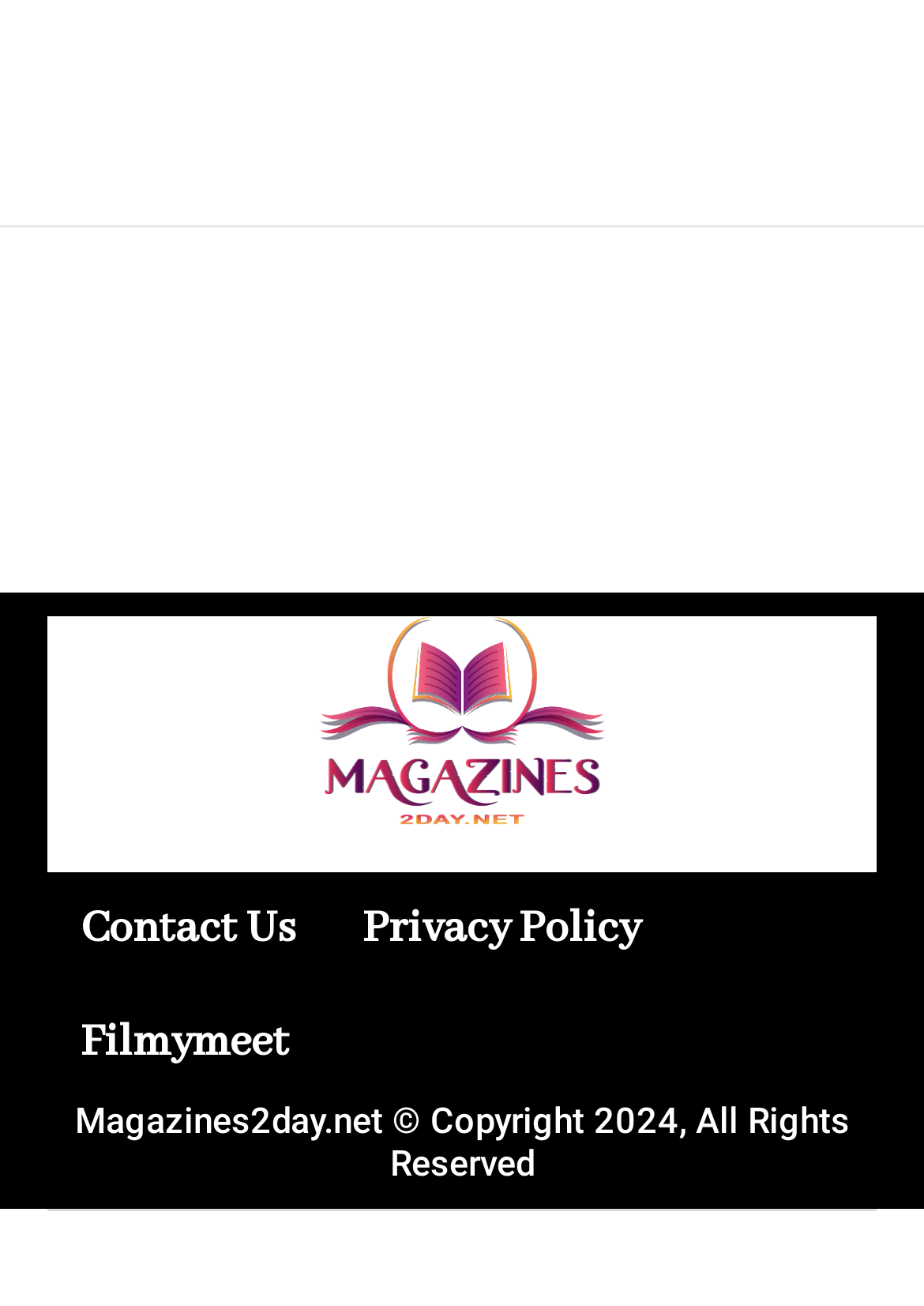Please determine the bounding box coordinates for the element with the description: "Privacy Policy".

[0.356, 0.668, 0.728, 0.756]